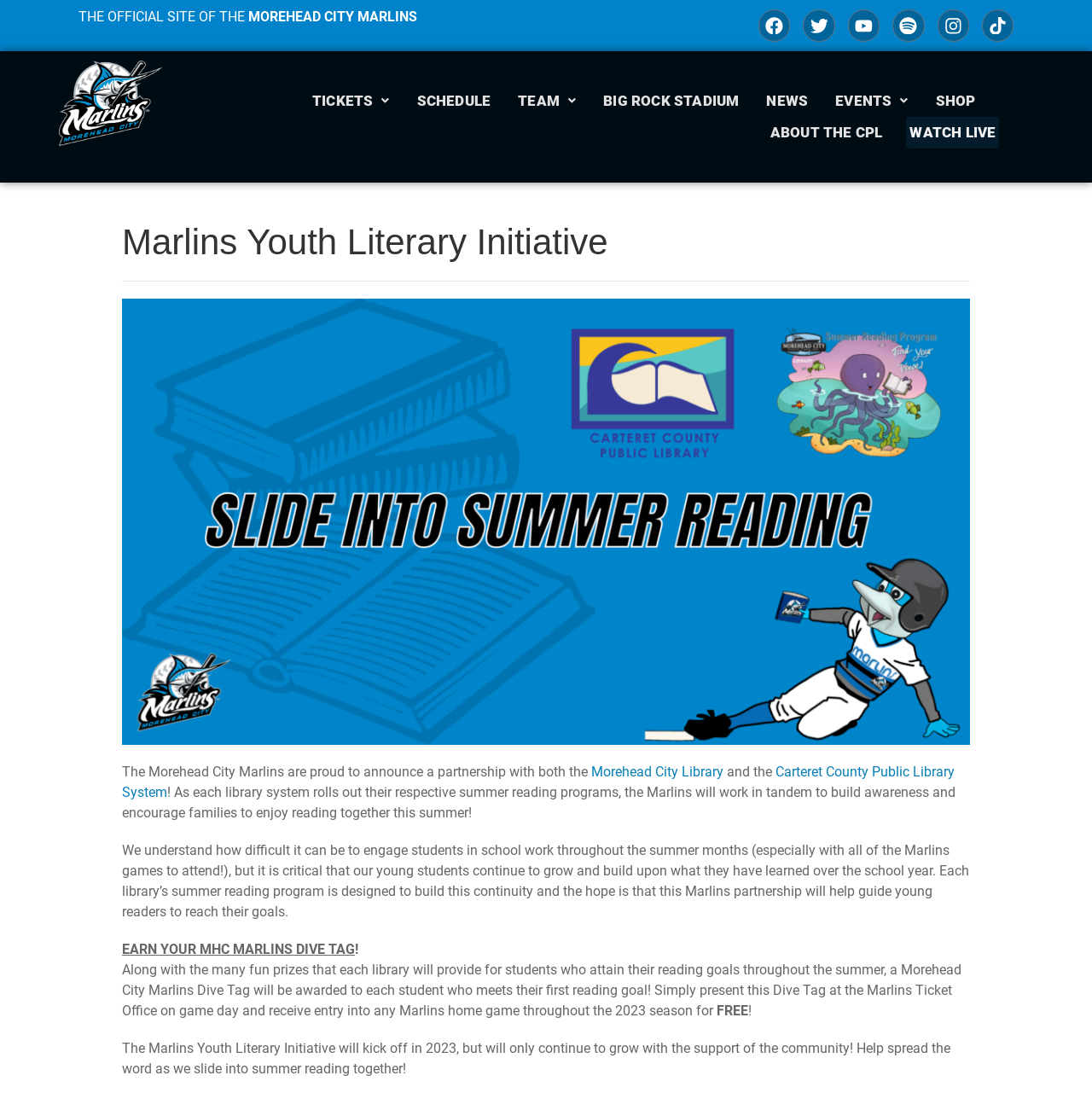Please provide a comprehensive answer to the question based on the screenshot: How many social media links are there?

There are five social media links on the webpage, which are Facebook, Twitter, Youtube, Instagram, and Tiktok. These links can be found at the top-right corner of the webpage.